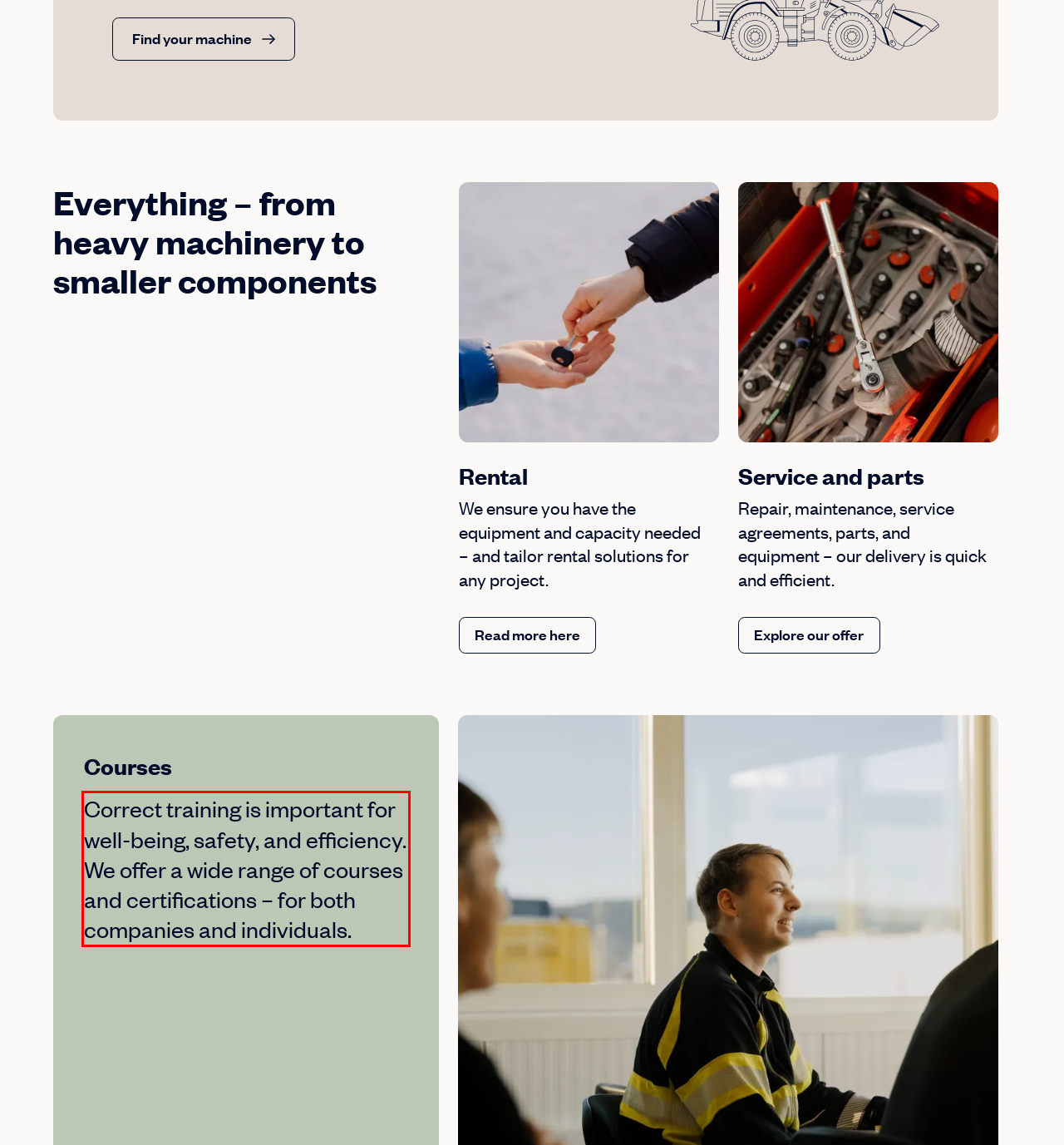You are given a screenshot showing a webpage with a red bounding box. Perform OCR to capture the text within the red bounding box.

Correct training is important for well-being, safety, and efficiency. We offer a wide range of courses and certifications – for both companies and individuals.